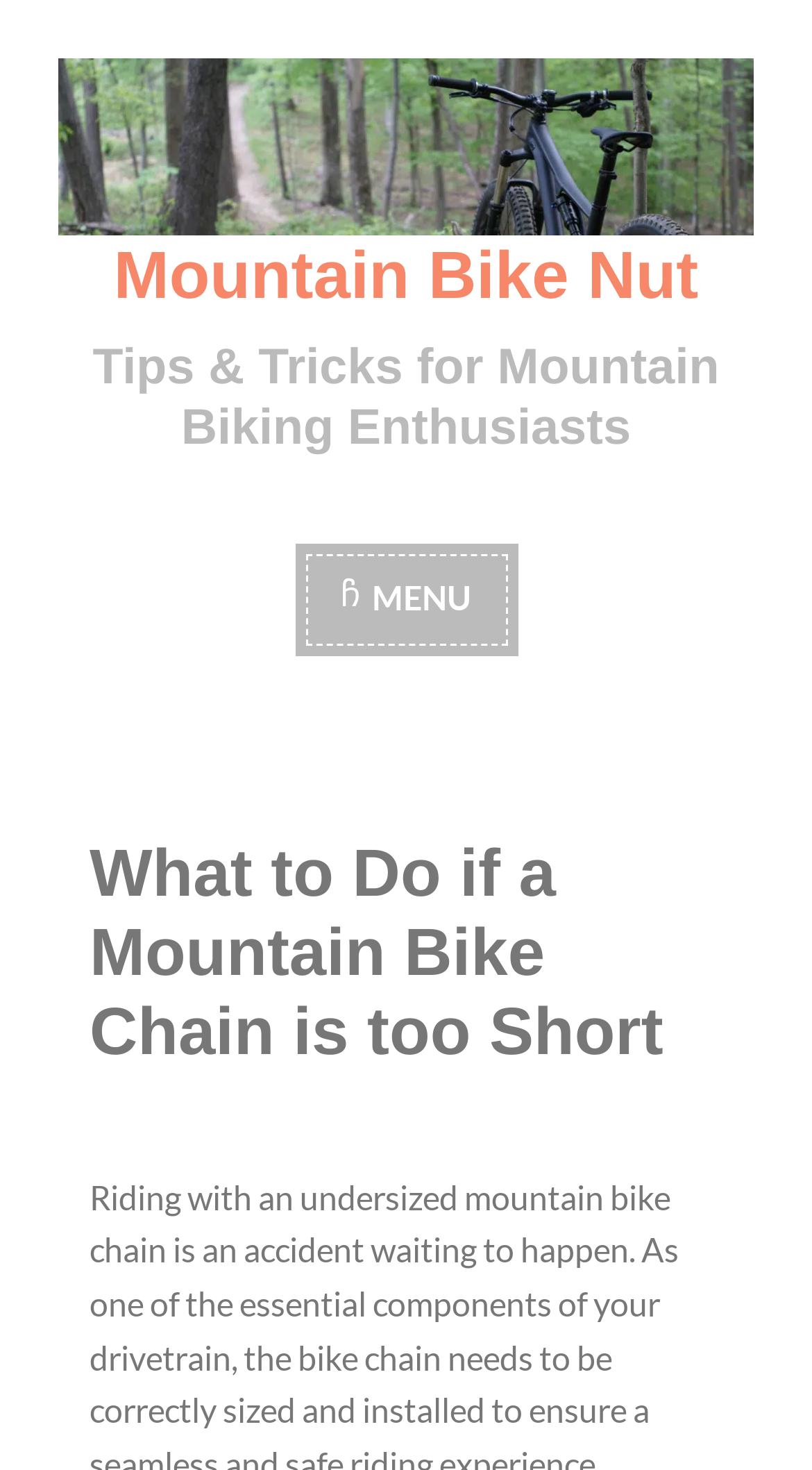Locate the bounding box coordinates of the UI element described by: "Mountain Bike Nut". Provide the coordinates as four float numbers between 0 and 1, formatted as [left, top, right, bottom].

[0.14, 0.162, 0.86, 0.213]